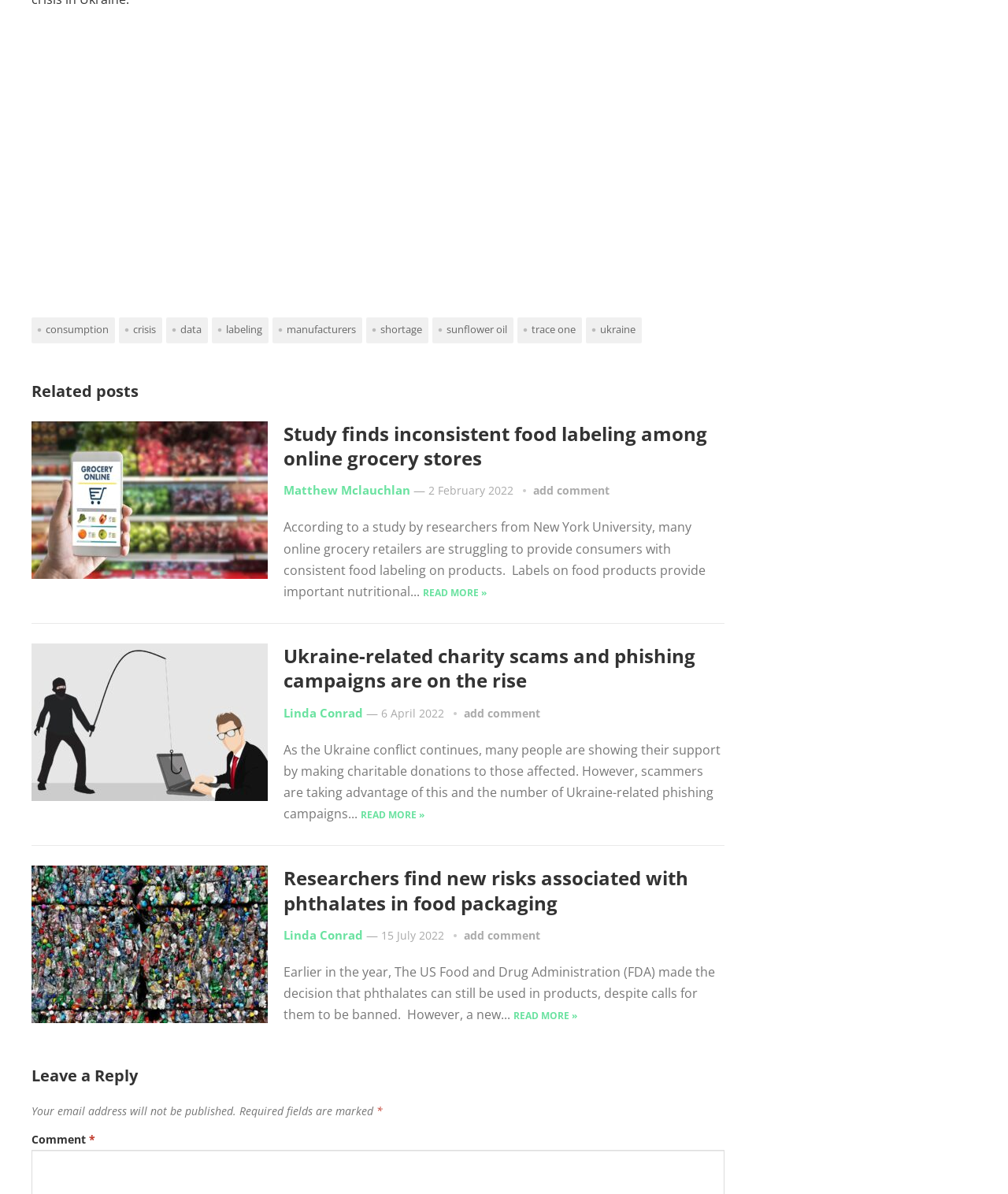Please identify the bounding box coordinates of the area I need to click to accomplish the following instruction: "read more about inconsistent food labeling".

[0.42, 0.491, 0.483, 0.502]